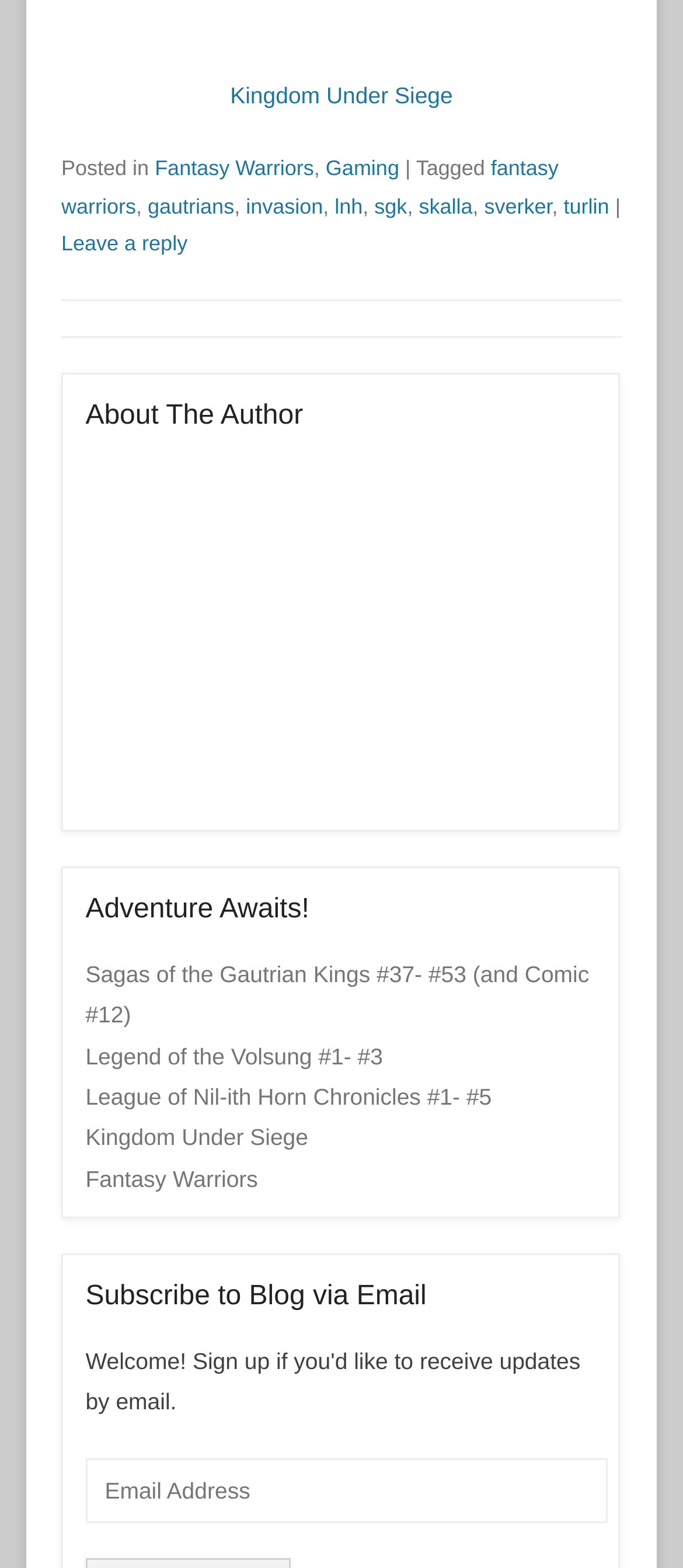Find the bounding box coordinates for the UI element that matches this description: "fantasy warriors".

[0.09, 0.1, 0.818, 0.139]